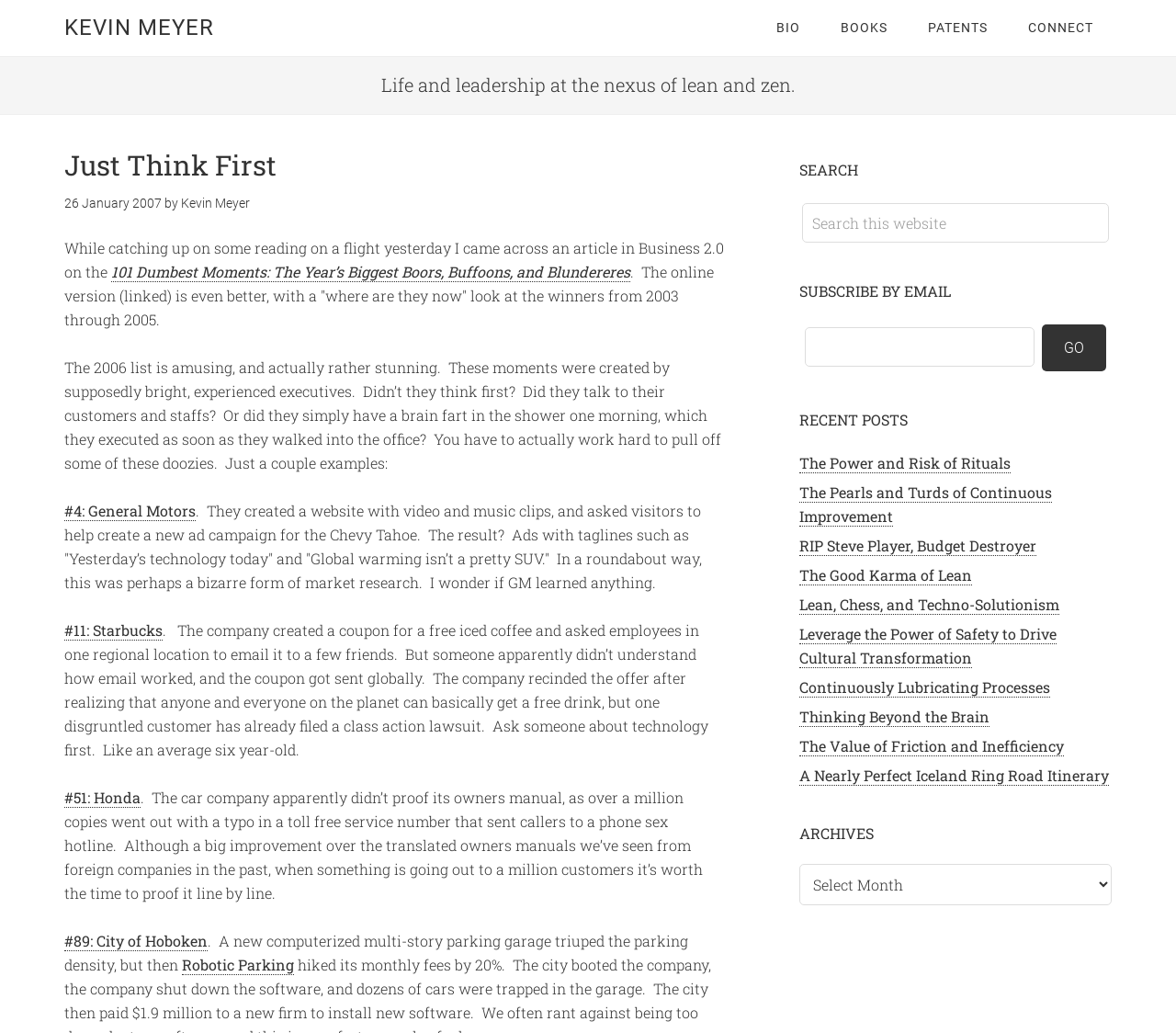What is the error made by General Motors?
Refer to the screenshot and answer in one word or phrase.

Creating a website with user-generated ad campaign